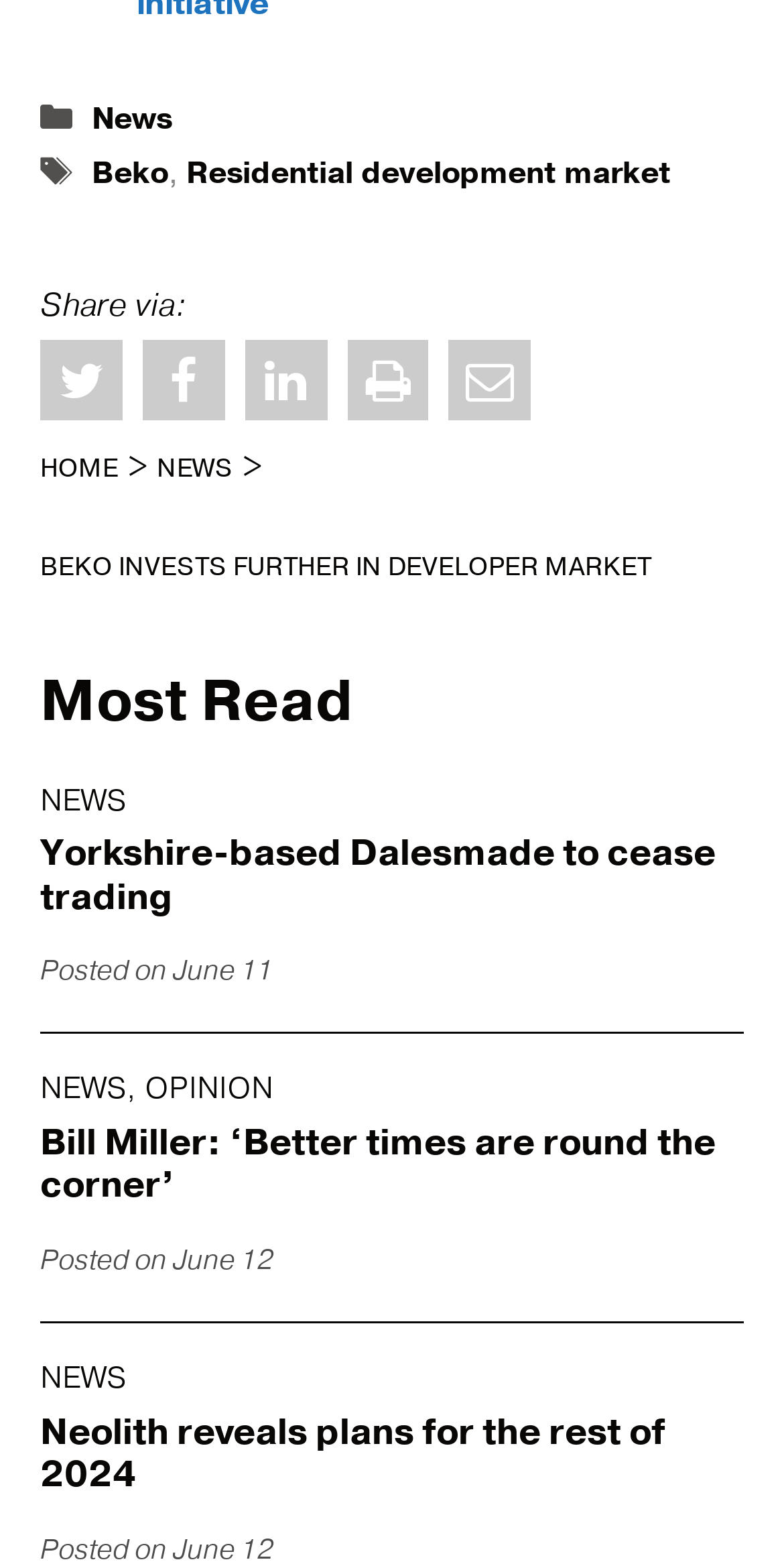Given the description University of Hawaiʻi at Mānoa, predict the bounding box coordinates of the UI element. Ensure the coordinates are in the format (top-left x, top-left y, bottom-right x, bottom-right y) and all values are between 0 and 1.

None